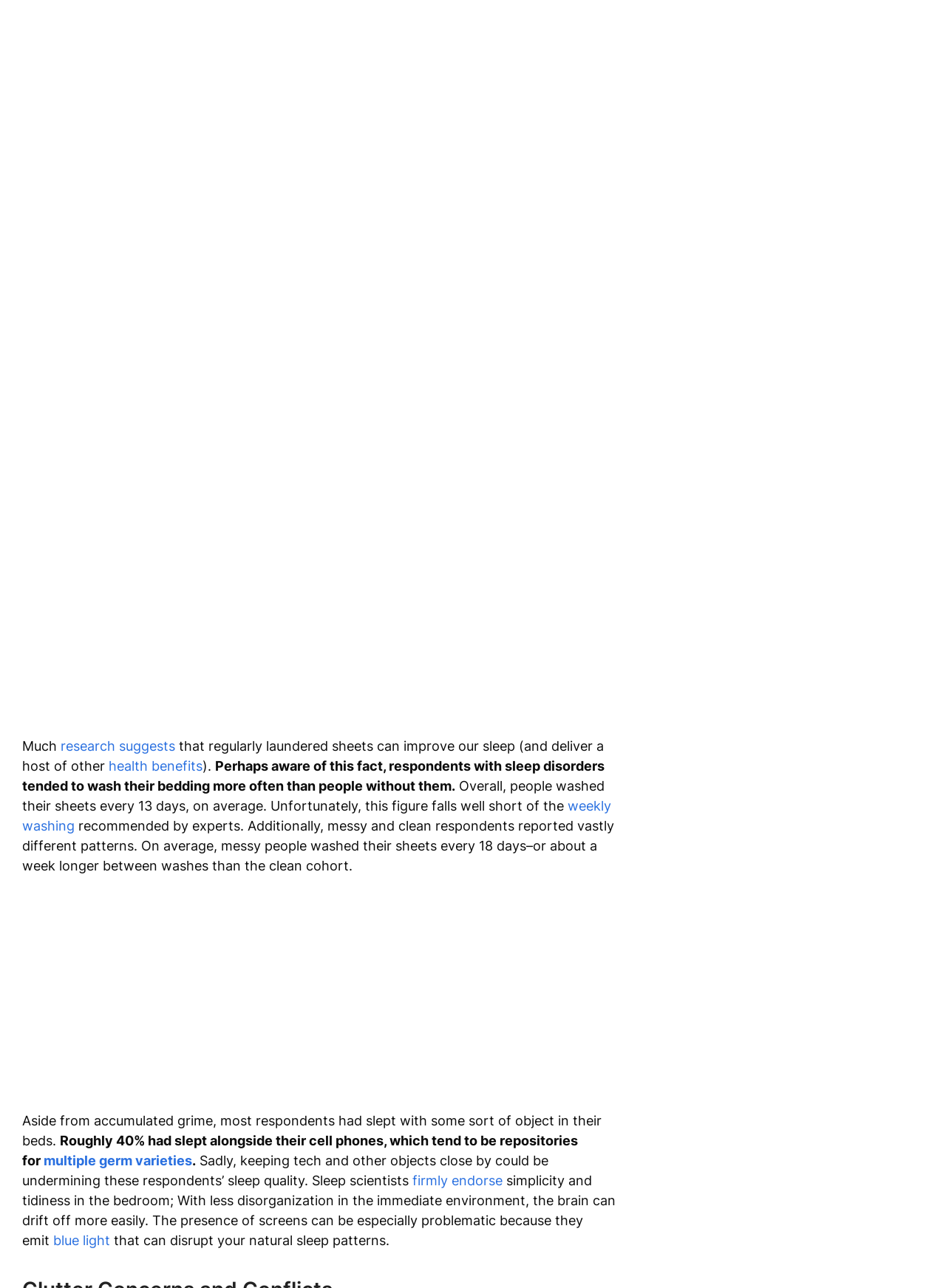Please locate the UI element described by "multiple germ varieties" and provide its bounding box coordinates.

[0.046, 0.895, 0.203, 0.908]